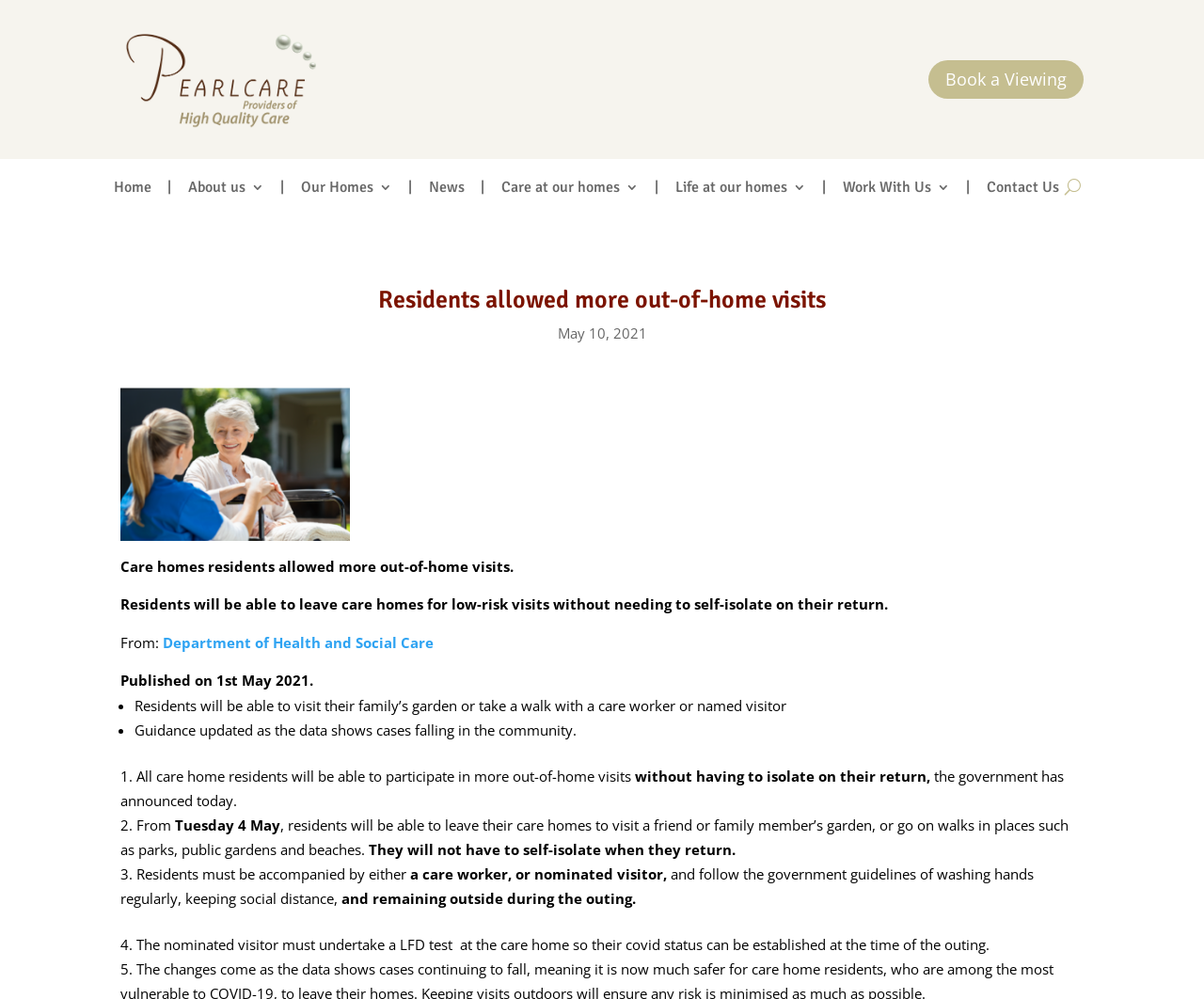Where can residents go on outings?
Refer to the image and provide a one-word or short phrase answer.

parks, public gardens, beaches